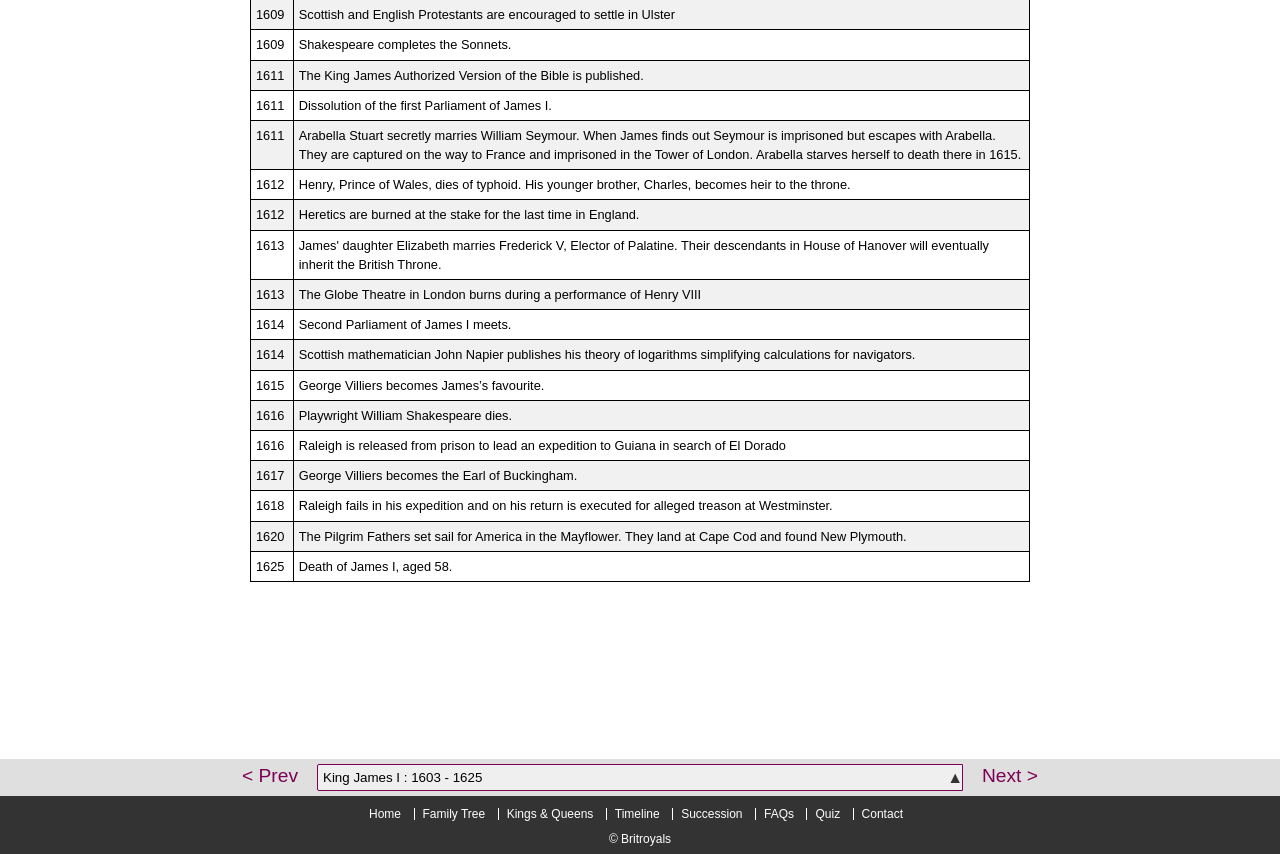Give a concise answer using one word or a phrase to the following question:
What is the name of the Bible version published in 1611?

King James Authorized Version